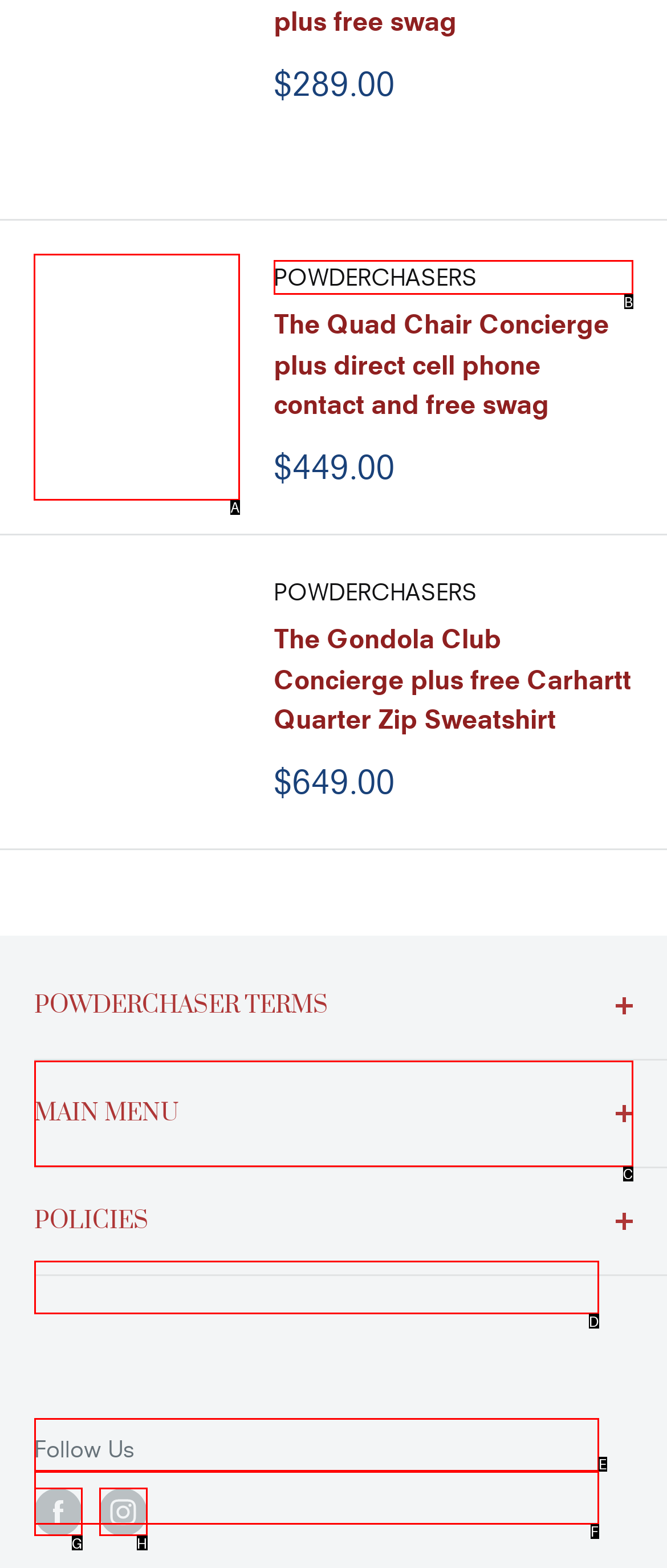Indicate which lettered UI element to click to fulfill the following task: Click on the 'The Quad Chair Concierge plus direct cell phone contact and free swag' link
Provide the letter of the correct option.

A